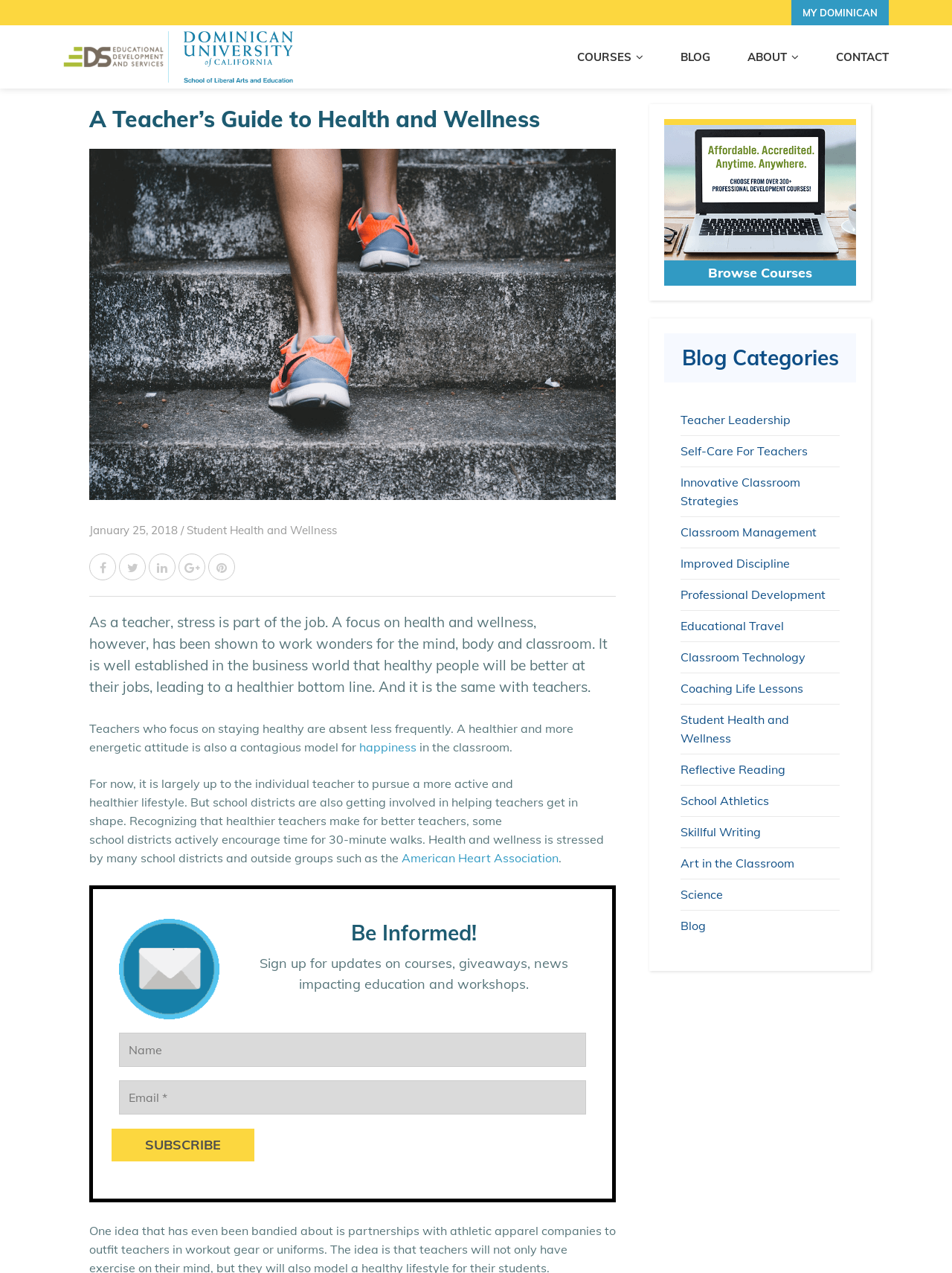Find the bounding box coordinates of the clickable region needed to perform the following instruction: "Click on the 'BLOG' link". The coordinates should be provided as four float numbers between 0 and 1, i.e., [left, top, right, bottom].

[0.695, 0.02, 0.766, 0.07]